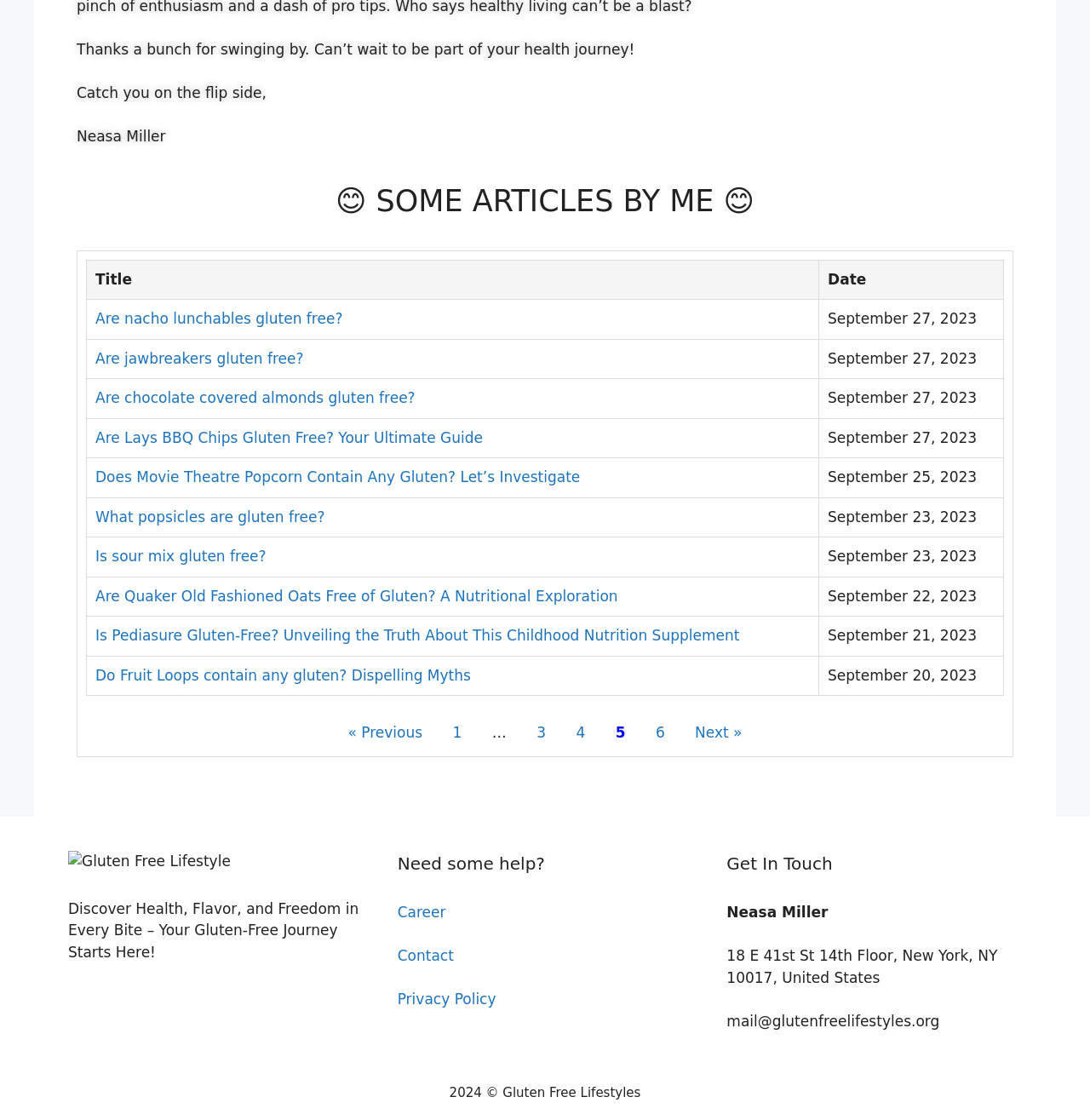Please respond to the question using a single word or phrase:
What is the copyright year of the website?

2024